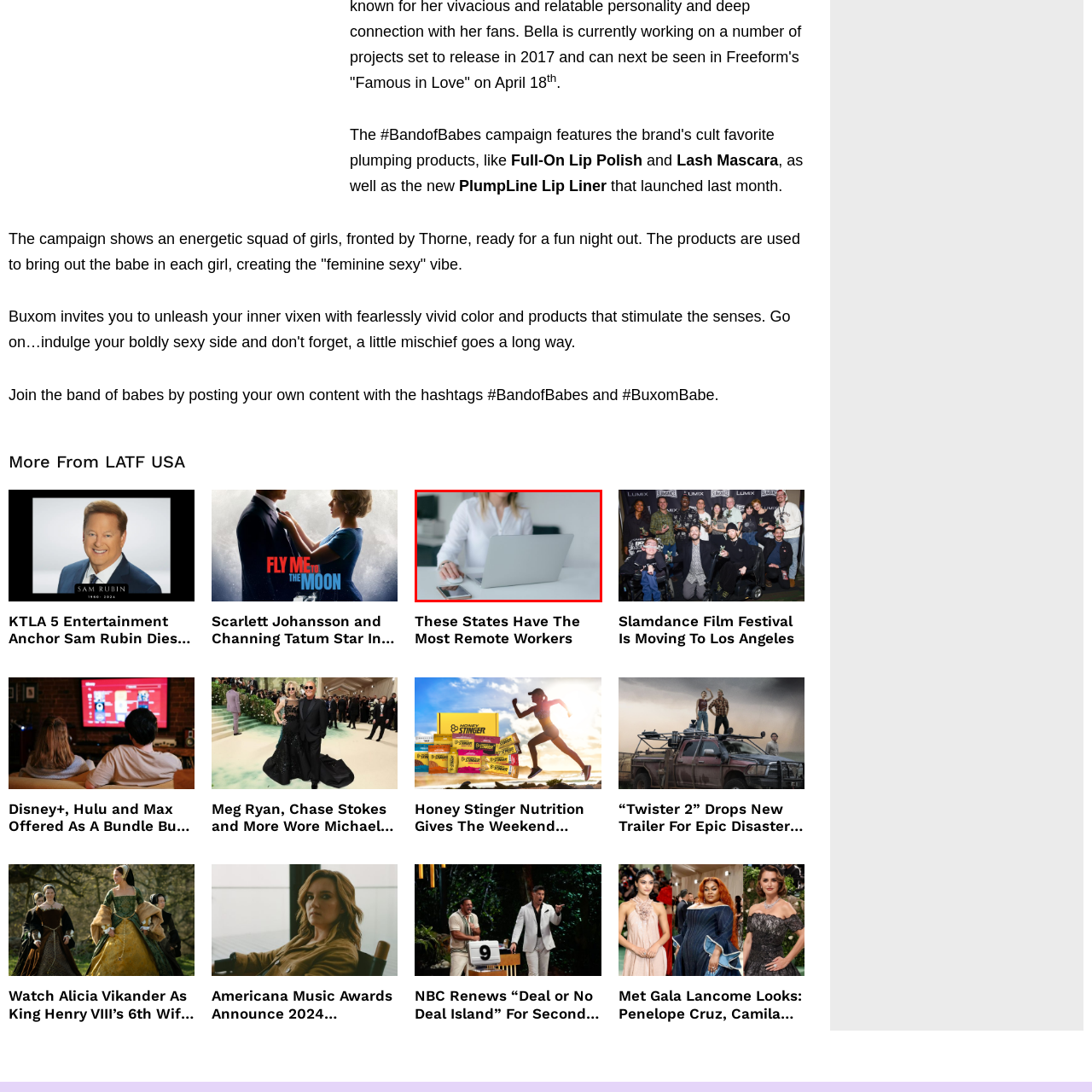Create a thorough and descriptive caption for the photo marked by the red boundary.

In this image, a woman is seated at a clean, modern workspace, engaging with her laptop. Dressed in a chic white blouse, her focus is directed towards the screen as she uses a mouse with her right hand. On the desk nearby rests a smartphone, suggesting a seamless connection to both digital and mobile communication. The bright, minimalist background enhances the professional atmosphere, reflecting a contemporary approach to remote work. This setting exemplifies the blend of technology and productivity, characteristic of the growing trend of remote working environments.